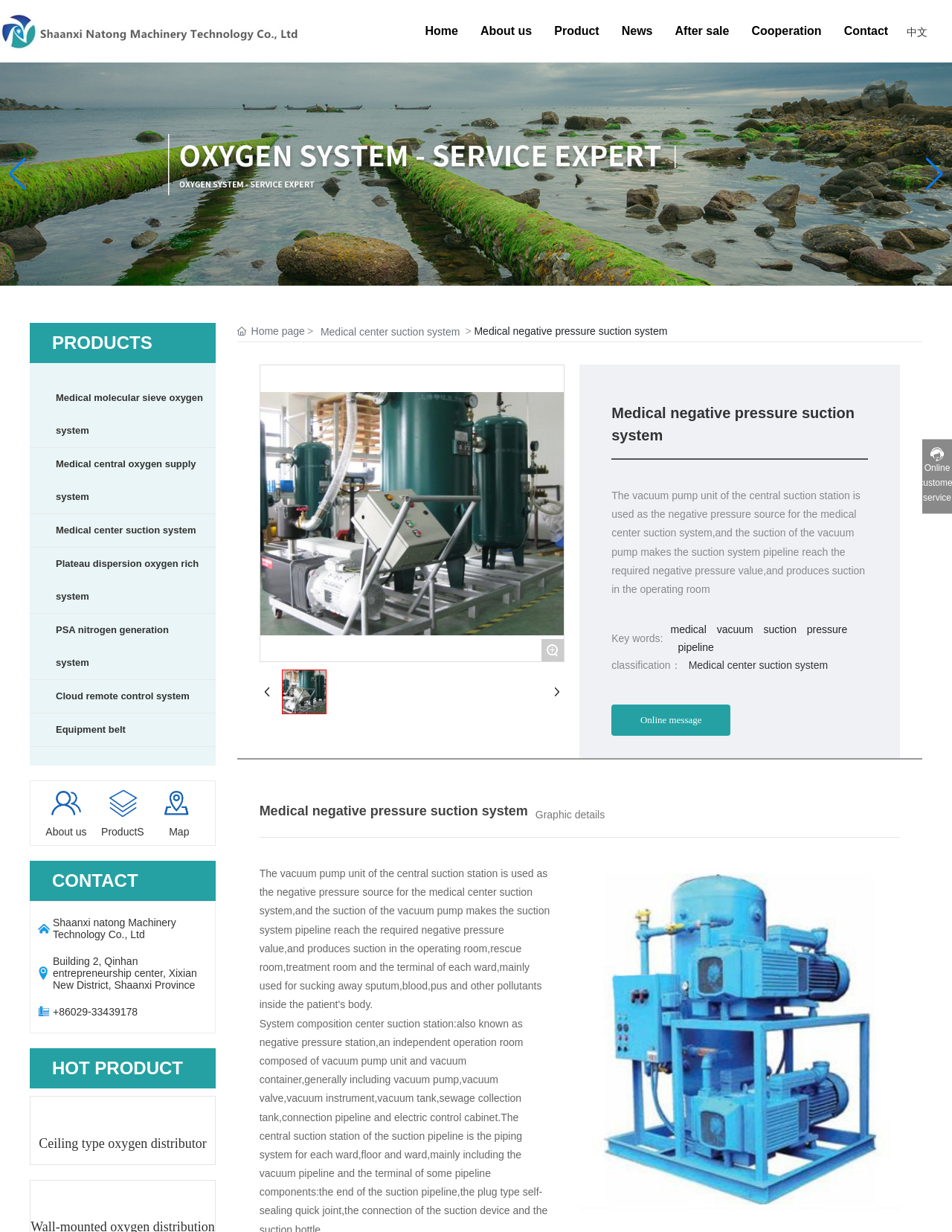Answer the question using only one word or a concise phrase: What is the company name of the website?

Shaanxi natong machinery technology co.,LTD